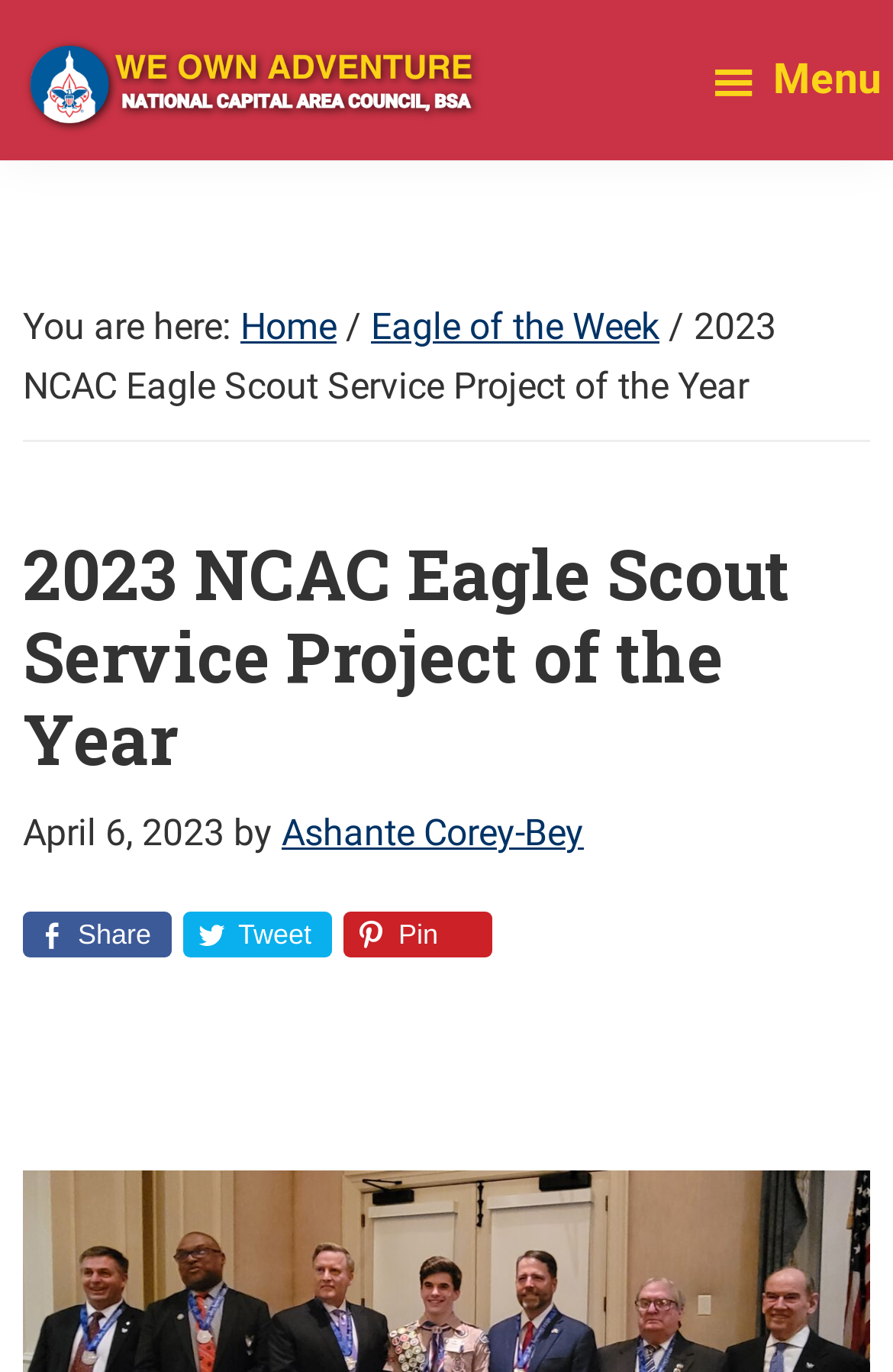Write a detailed summary of the webpage.

The webpage appears to be an article or blog post about the 2023 NCAC Eagle Scout Service Project of the Year. At the top left corner, there are four "Skip to" links, which are likely accessibility features. Next to these links, there is a logo or image with the text "We Own Adventure" and a secondary link with the same text. Below this, there is a header that reads "Scouting News for the DC Metro Area".

On the top right corner, there is a menu button with an icon. When expanded, it displays a breadcrumb navigation menu that shows the current page's location within the website's hierarchy. The menu starts with "Home" and ends with the current page's title, "2023 NCAC Eagle Scout Service Project of the Year".

The main content of the page is a single article or post, which has a title that matches the page's title. The title is followed by a date, "April 6, 2023", and the author's name, "Ashante Corey-Bey". Below the title, there are three social media sharing links: "Share on Facebook", "Tweet this", and "Pin this".